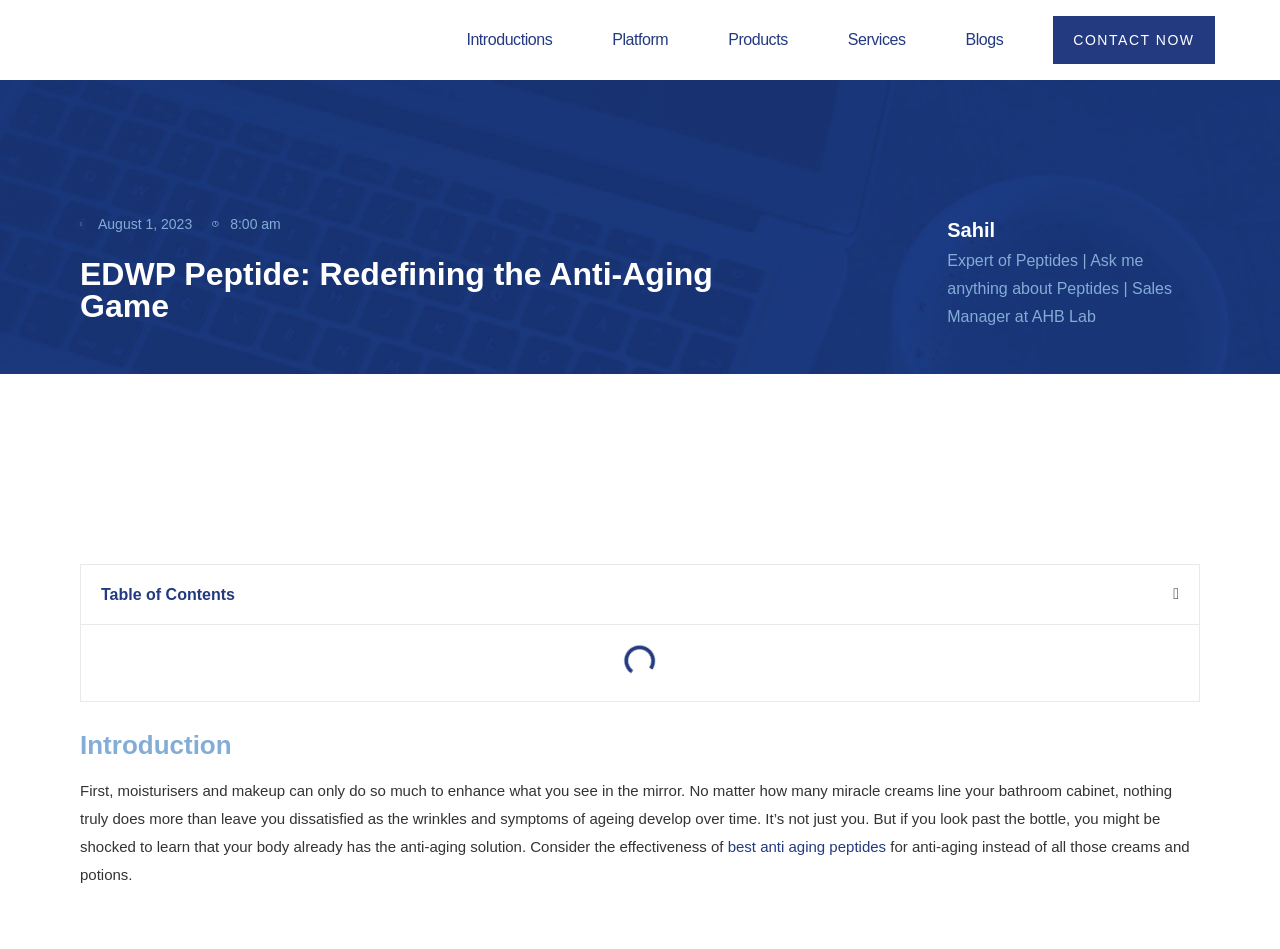What is the company name associated with the logo?
Based on the image, give a concise answer in the form of a single word or short phrase.

AHB Lab